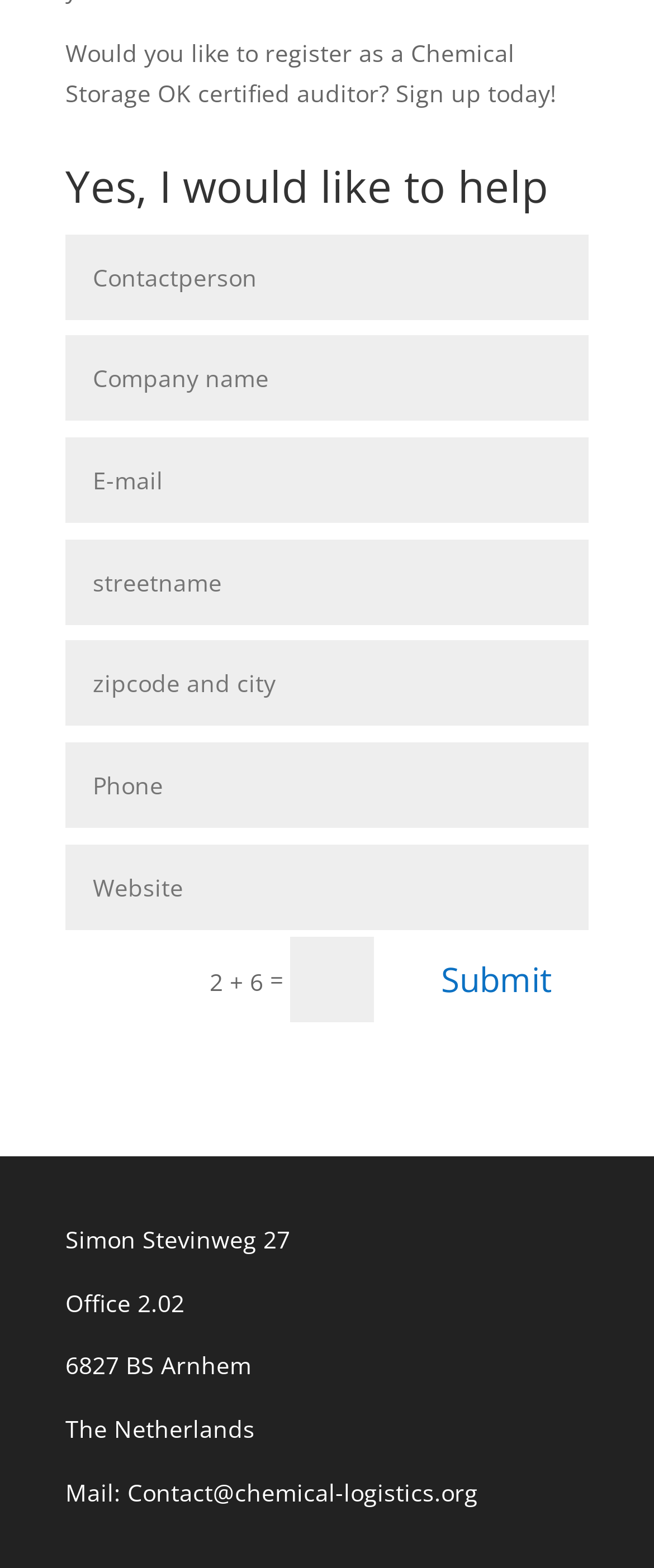What is the address of the office?
Use the image to answer the question with a single word or phrase.

Simon Stevinweg 27, Office 2.02, 6827 BS Arnhem, The Netherlands